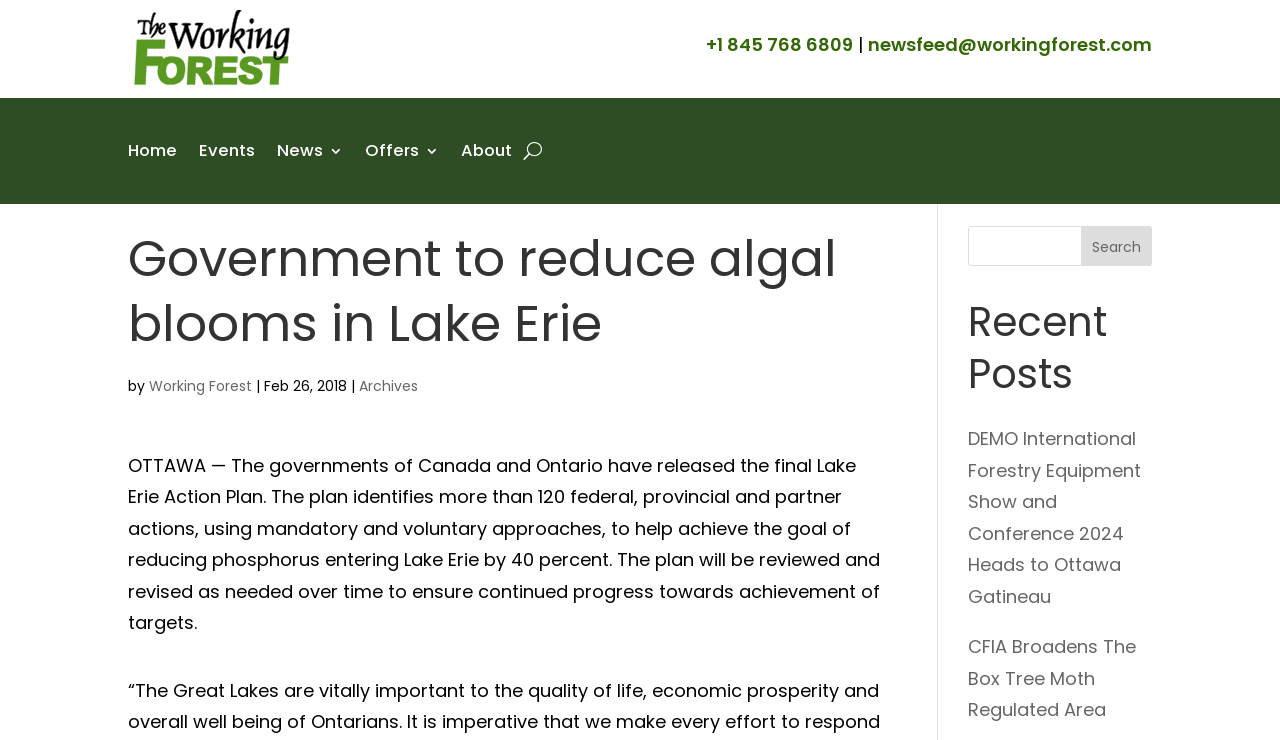Give a comprehensive overview of the webpage, including key elements.

The webpage appears to be a news article or blog post from the "Working Forest" website. At the top left corner, there is an official logo of the Working Forest. Next to it, there are contact information, including a phone number and an email address. 

Below the logo, there is a navigation menu with links to "Home", "Events", "News 3", "Offers 3", and "About". To the right of the navigation menu, there is a button with the letter "U". 

The main content of the webpage is an article with the title "Government to reduce algal blooms in Lake Erie". The title is followed by the author's name, "Working Forest", and the date of publication, "Feb 26, 2018". The article itself describes the Lake Erie Action Plan, which aims to reduce phosphorus entering Lake Erie by 40 percent.

On the right side of the webpage, there is a search bar with a search button. Below the search bar, there is a section titled "Recent Posts" with two links to recent news articles, "DEMO International Forestry Equipment Show and Conference 2024 Heads to Ottawa Gatineau" and "CFIA Broadens The Box Tree Moth Regulated Area".